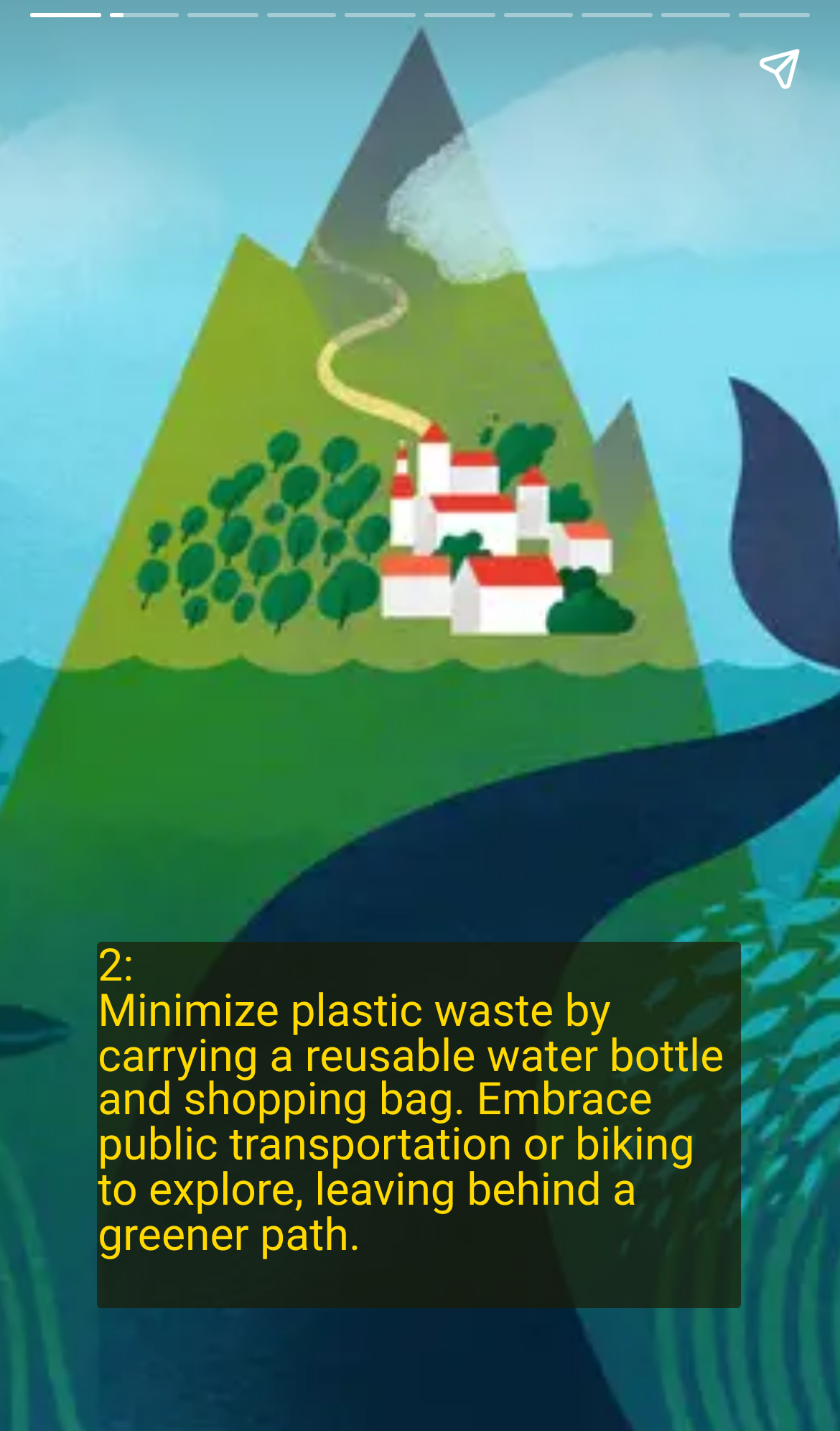Give a one-word or one-phrase response to the question:
What is the position of the 'Share story' button?

Top right